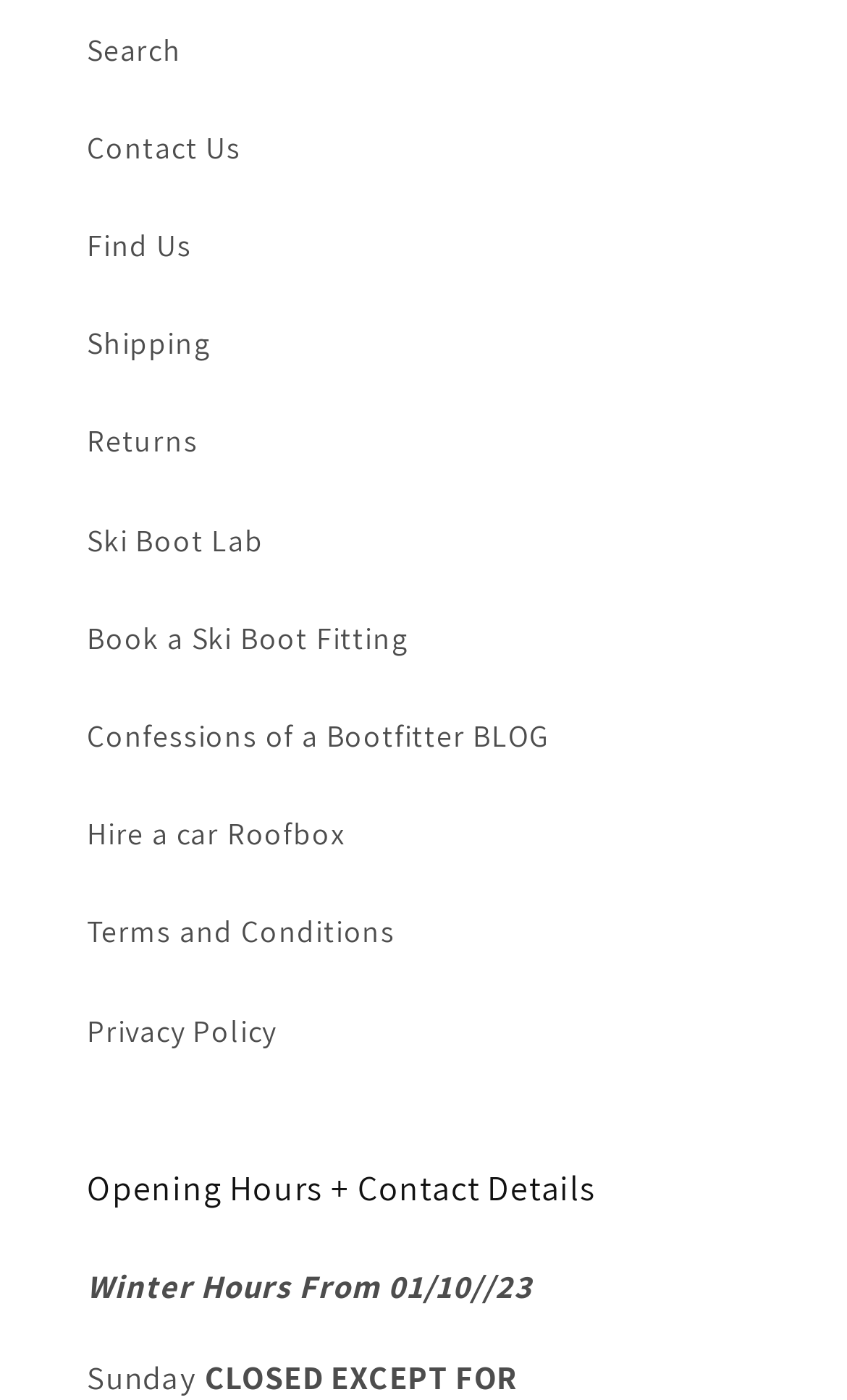Indicate the bounding box coordinates of the clickable region to achieve the following instruction: "Click on Search."

[0.103, 0.001, 0.897, 0.071]